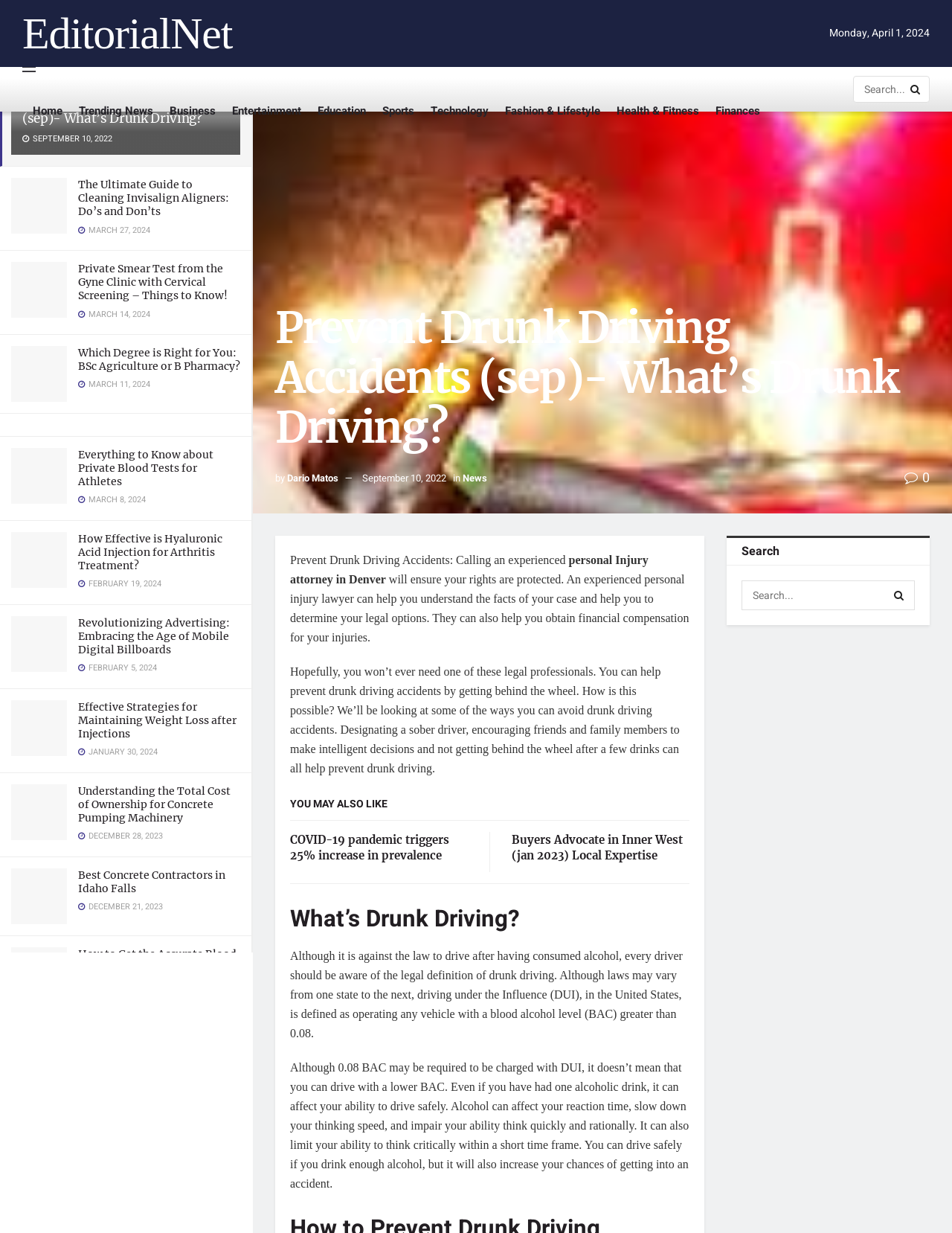Respond with a single word or phrase to the following question:
What is the date of the article 'Prevent Drunk Driving Accidents (sep)- What’s Drunk Driving?'?

SEPTEMBER 10, 2022